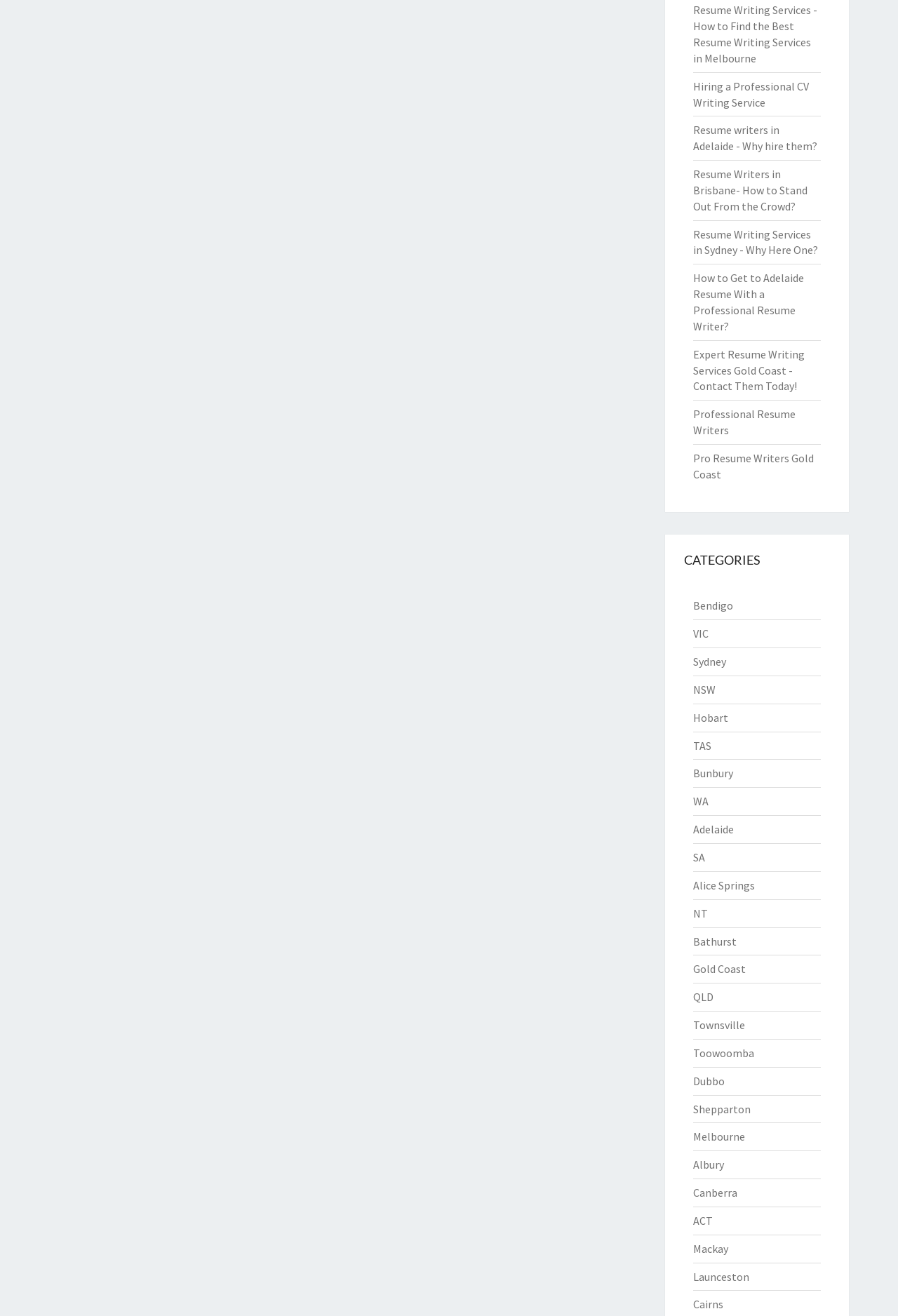What is the purpose of the links on the webpage?
Provide a well-explained and detailed answer to the question.

Based on the text of the links, it appears that the purpose of the links is to help users find resume writing services in different cities and states in Australia.